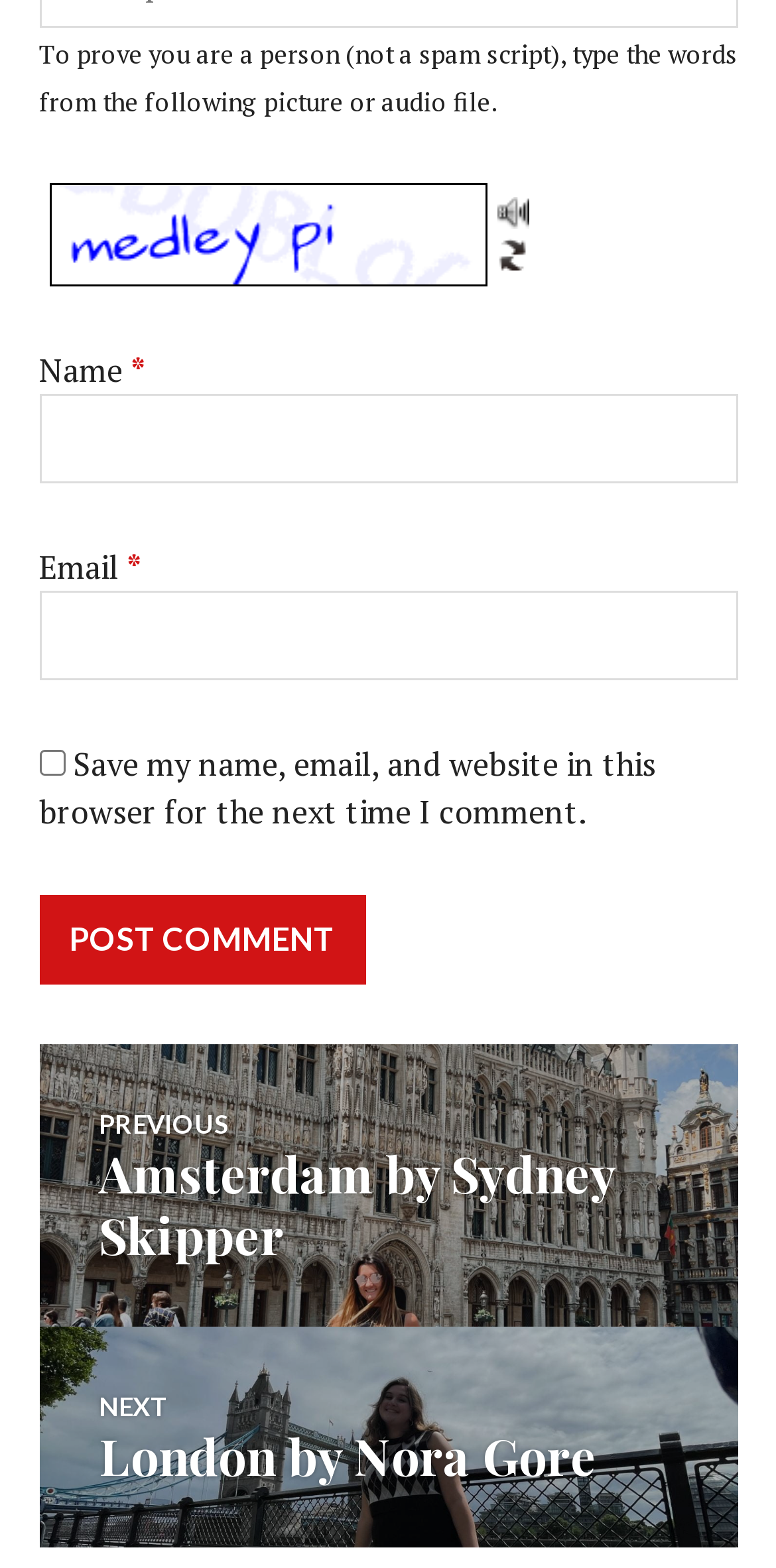Kindly provide the bounding box coordinates of the section you need to click on to fulfill the given instruction: "Search for travel stories".

None